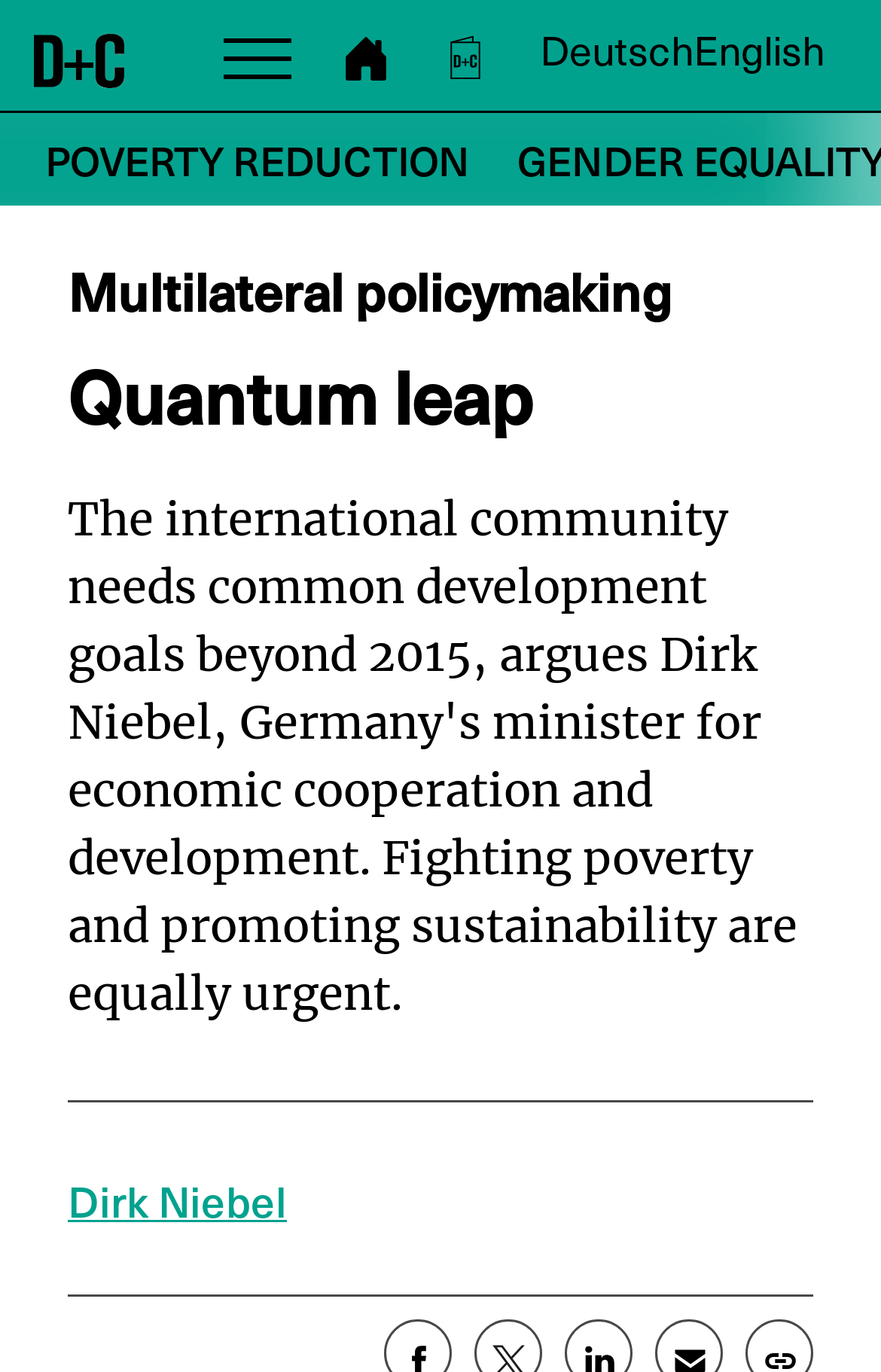Construct a comprehensive caption that outlines the webpage's structure and content.

The webpage appears to be an article or opinion piece featuring Germany's minister for economic cooperation and development, Dirk Niebel. At the top left corner, there is a link to "Skip to main content". Next to it, on the same horizontal level, is a link to "D + C" accompanied by an image with the same name. 

Moving to the right, there are three more links, each accompanied by an image, but without any text description. These links are positioned close to each other, with the first one starting from about one-third of the way from the left edge of the page, the second one starting from about half way, and the third one starting from about two-thirds of the way from the left edge.

Below these links, there are two language options, "Deutsch" and "English", positioned side by side. 

Further down, there is a link to "POVERTY REDUCTION" on the left side, followed by two headings, "Multilateral policymaking" and "Quantum leap", which span almost the entire width of the page. 

The main content of the article appears to be below these headings, with a link to "Dirk Niebel" accompanied by a heading with the same name, positioned on the left side of the page. The article likely discusses Dirk Niebel's argument for common development goals beyond 2015, focusing on fighting poverty and promoting sustainability.